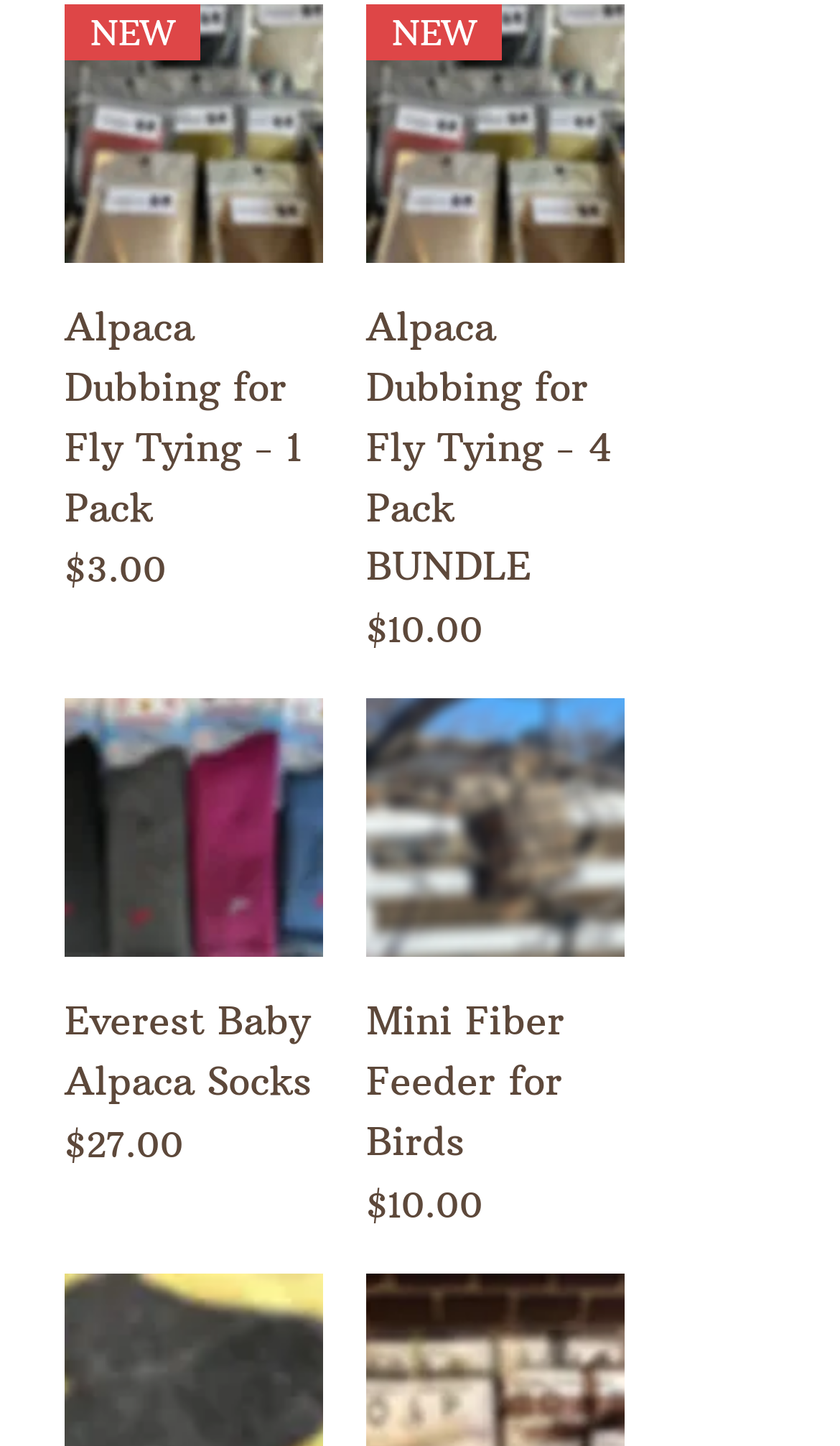How many products are displayed on this page?
Please give a detailed and elaborate answer to the question based on the image.

I counted the number of groups on the page, each representing a product, and found four groups: 'Alpaca Dubbing for Fly Tying - 1 Pack', 'Alpaca Dubbing for Fly Tying - 4 Pack BUNDLE', 'Everest Baby Alpaca Socks', and 'Mini Fiber Feeder for Birds'.